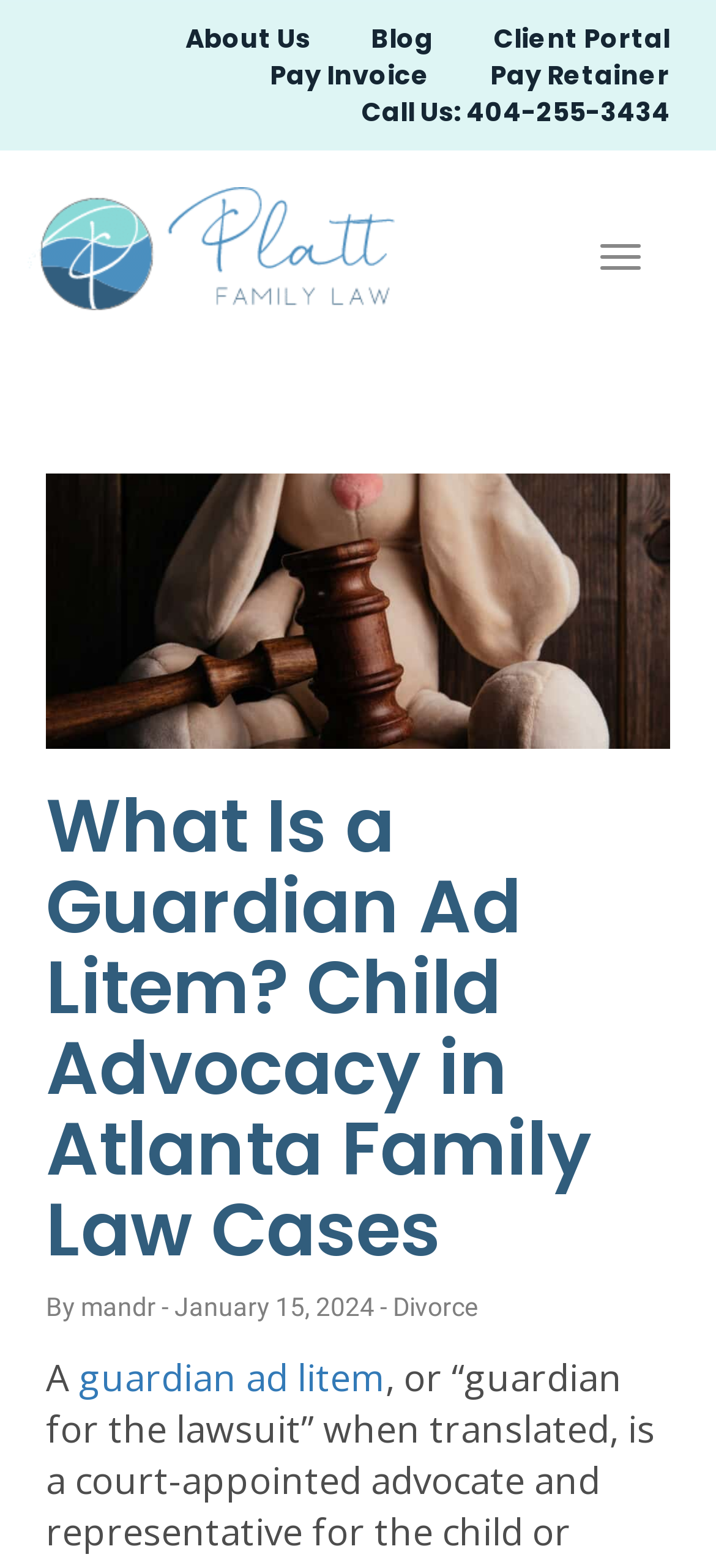Locate the bounding box coordinates of the element I should click to achieve the following instruction: "Click the 'guardian ad litem' link".

[0.11, 0.863, 0.538, 0.895]